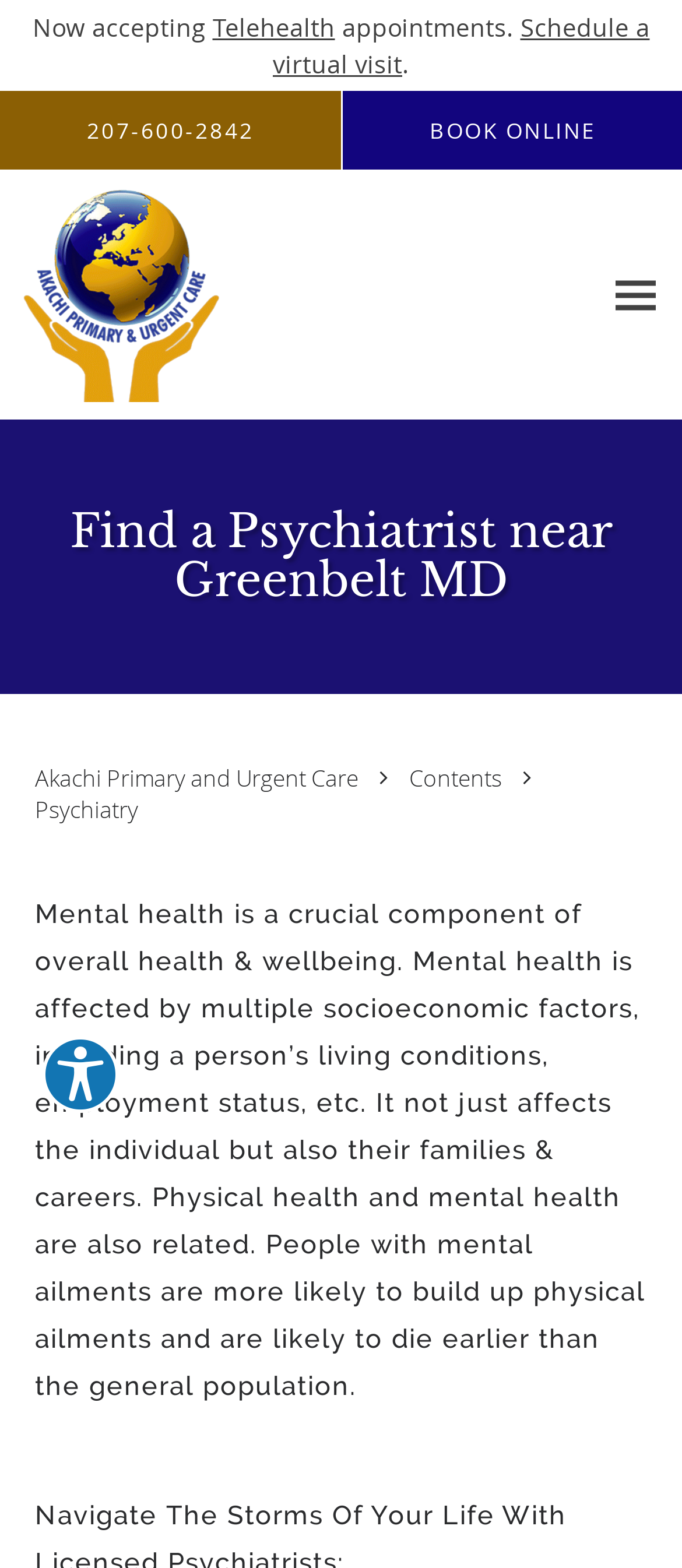Determine the bounding box coordinates for the element that should be clicked to follow this instruction: "Expand navigation menu". The coordinates should be given as four float numbers between 0 and 1, in the format [left, top, right, bottom].

[0.874, 0.168, 0.99, 0.209]